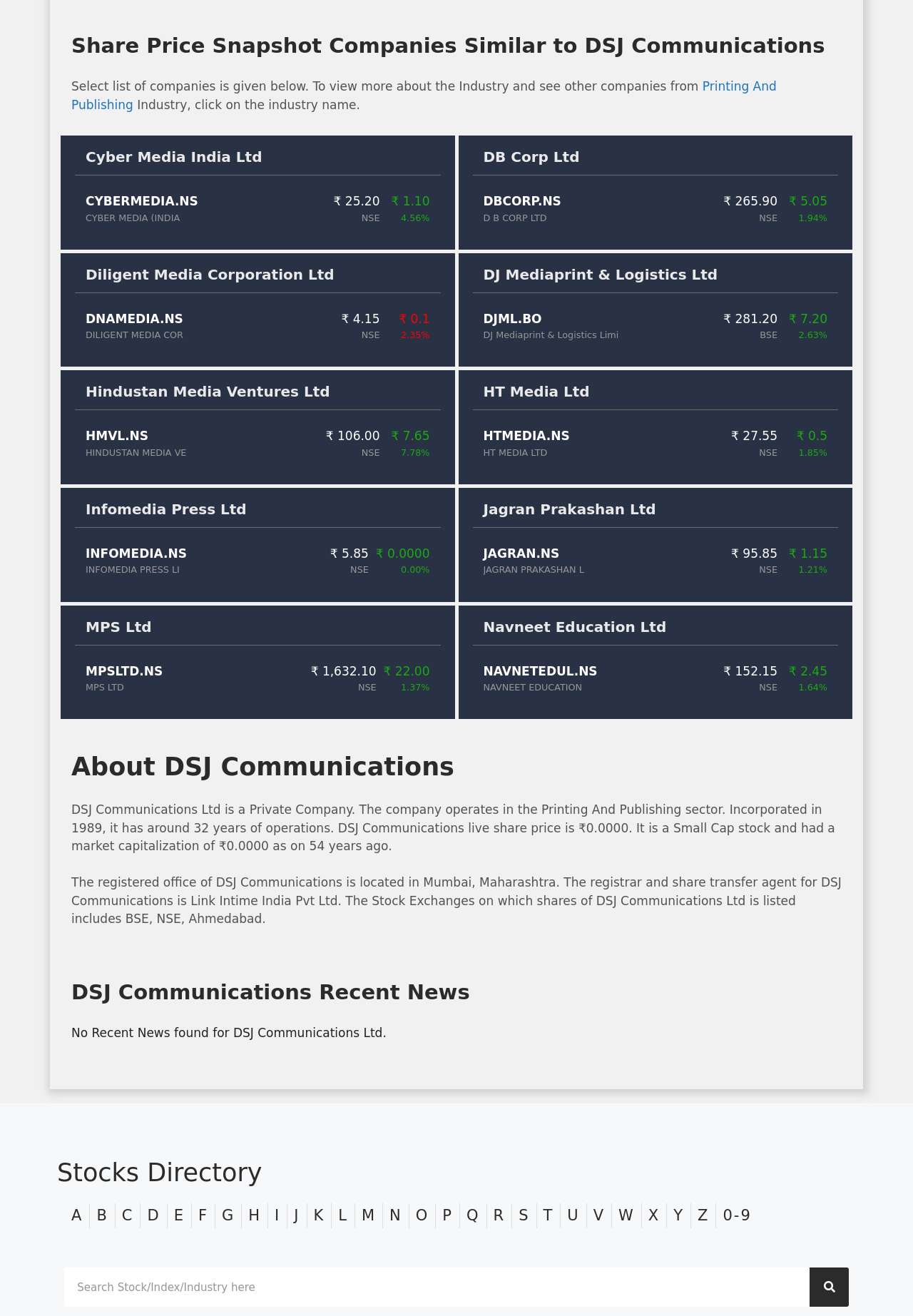For the given element description Cyber Media India Ltd, determine the bounding box coordinates of the UI element. The coordinates should follow the format (top-left x, top-left y, bottom-right x, bottom-right y) and be within the range of 0 to 1.

[0.094, 0.113, 0.287, 0.126]